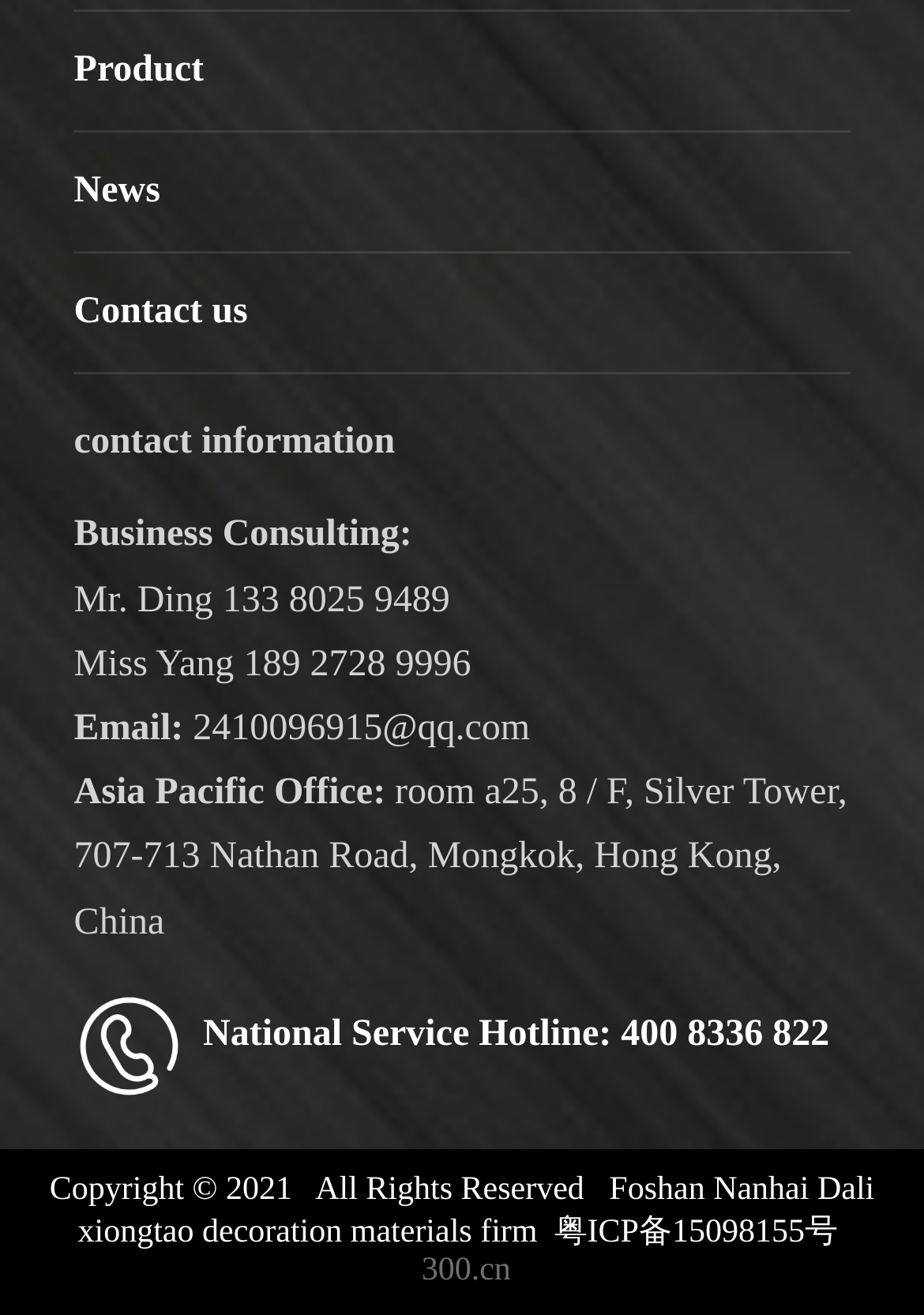Could you highlight the region that needs to be clicked to execute the instruction: "Login to Clio CMS Portal"?

None